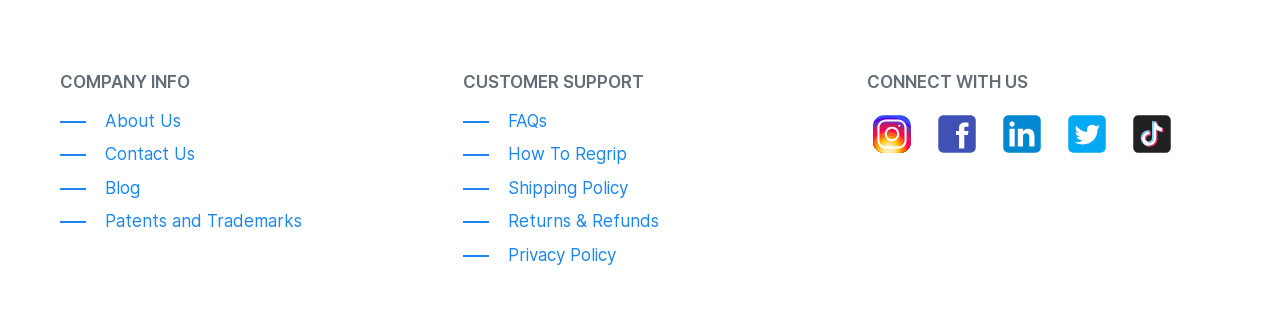Please pinpoint the bounding box coordinates for the region I should click to adhere to this instruction: "Read about Coricraft".

None